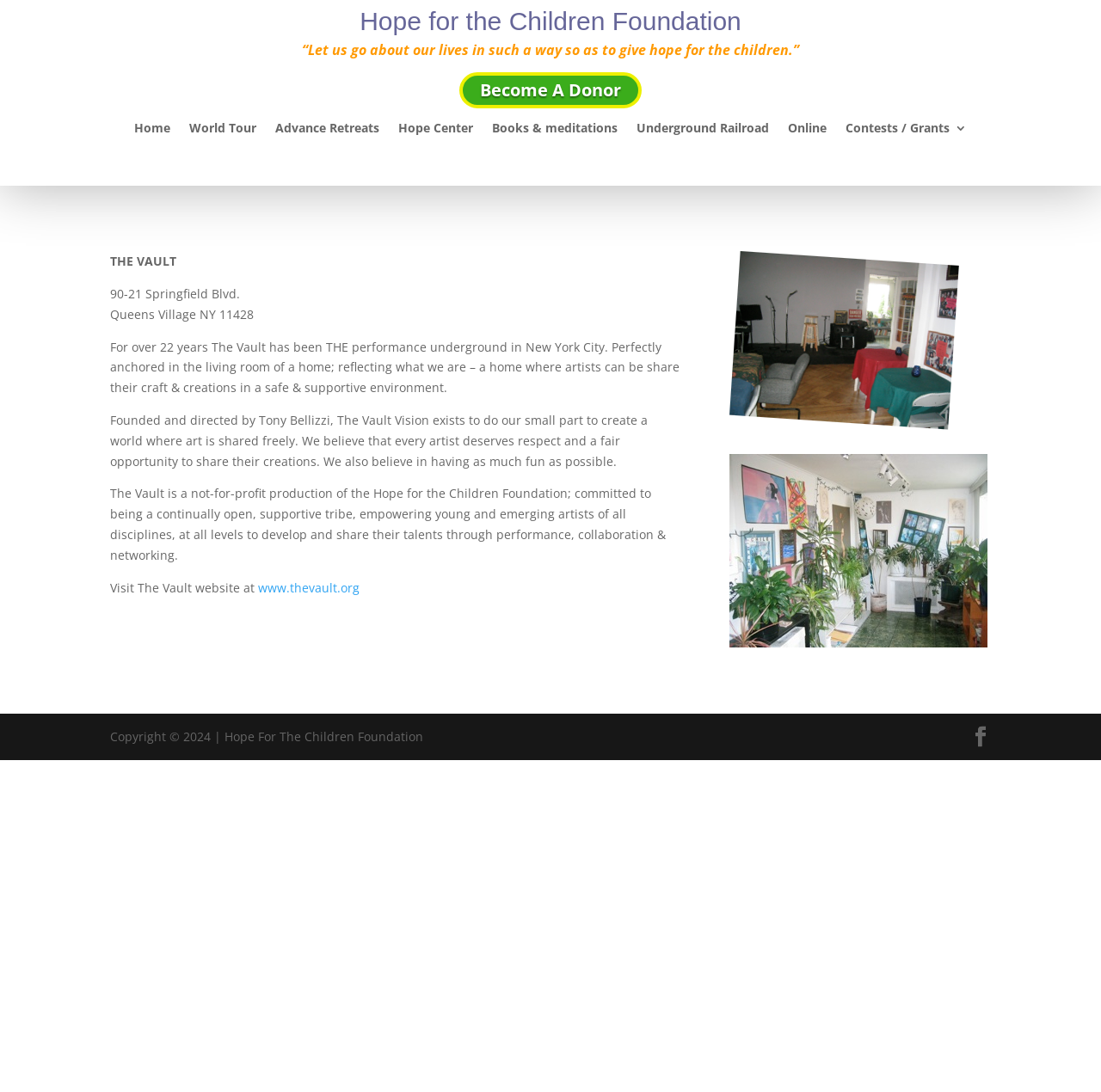Determine the coordinates of the bounding box that should be clicked to complete the instruction: "Click on Become A Donor". The coordinates should be represented by four float numbers between 0 and 1: [left, top, right, bottom].

[0.417, 0.066, 0.583, 0.099]